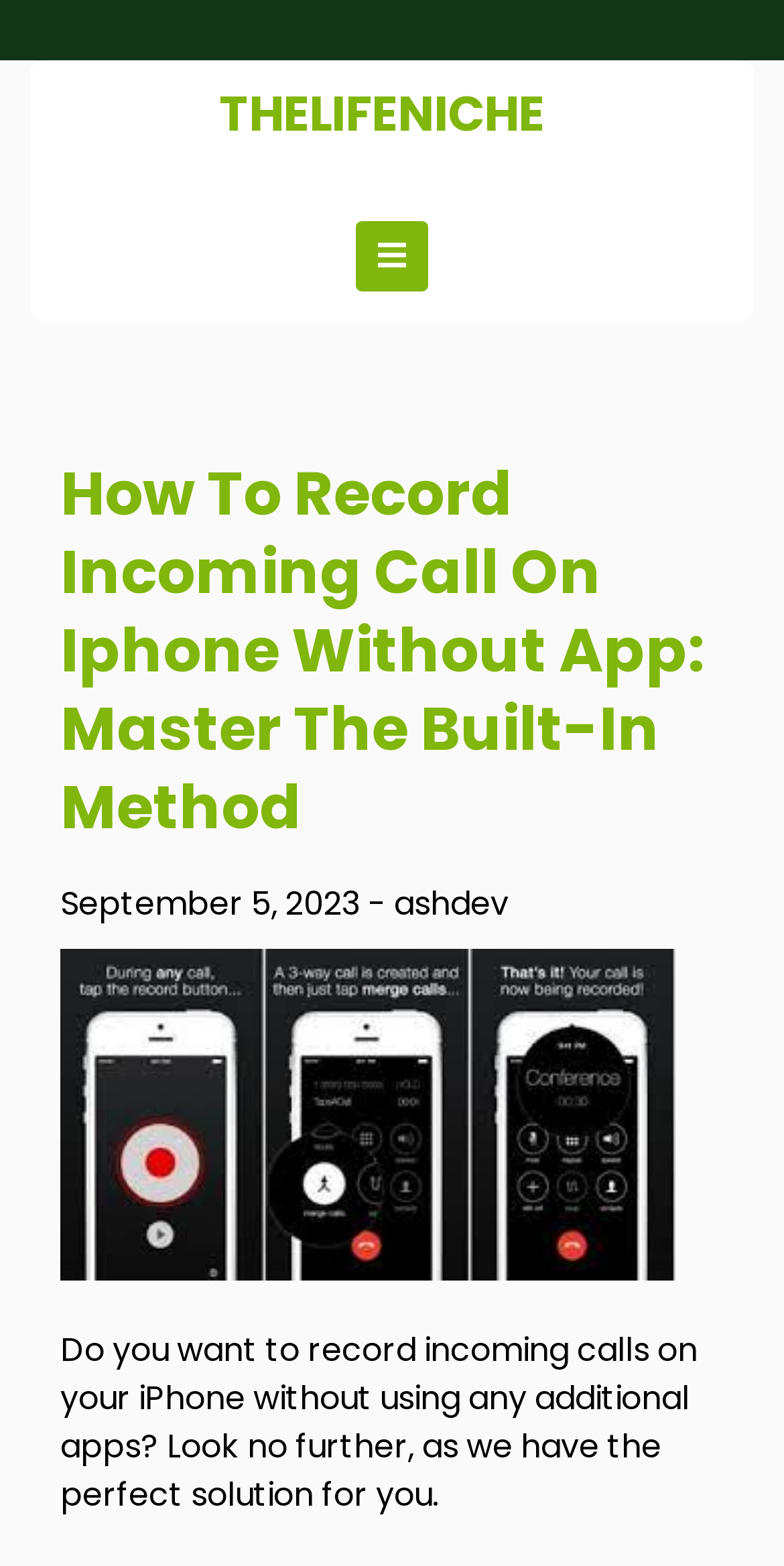Using the information shown in the image, answer the question with as much detail as possible: What is the purpose of the button with a '' icon?

I determined the purpose of the button by looking at its description, which says it 'controls: primary-menu', indicating that it is used to control the primary menu.